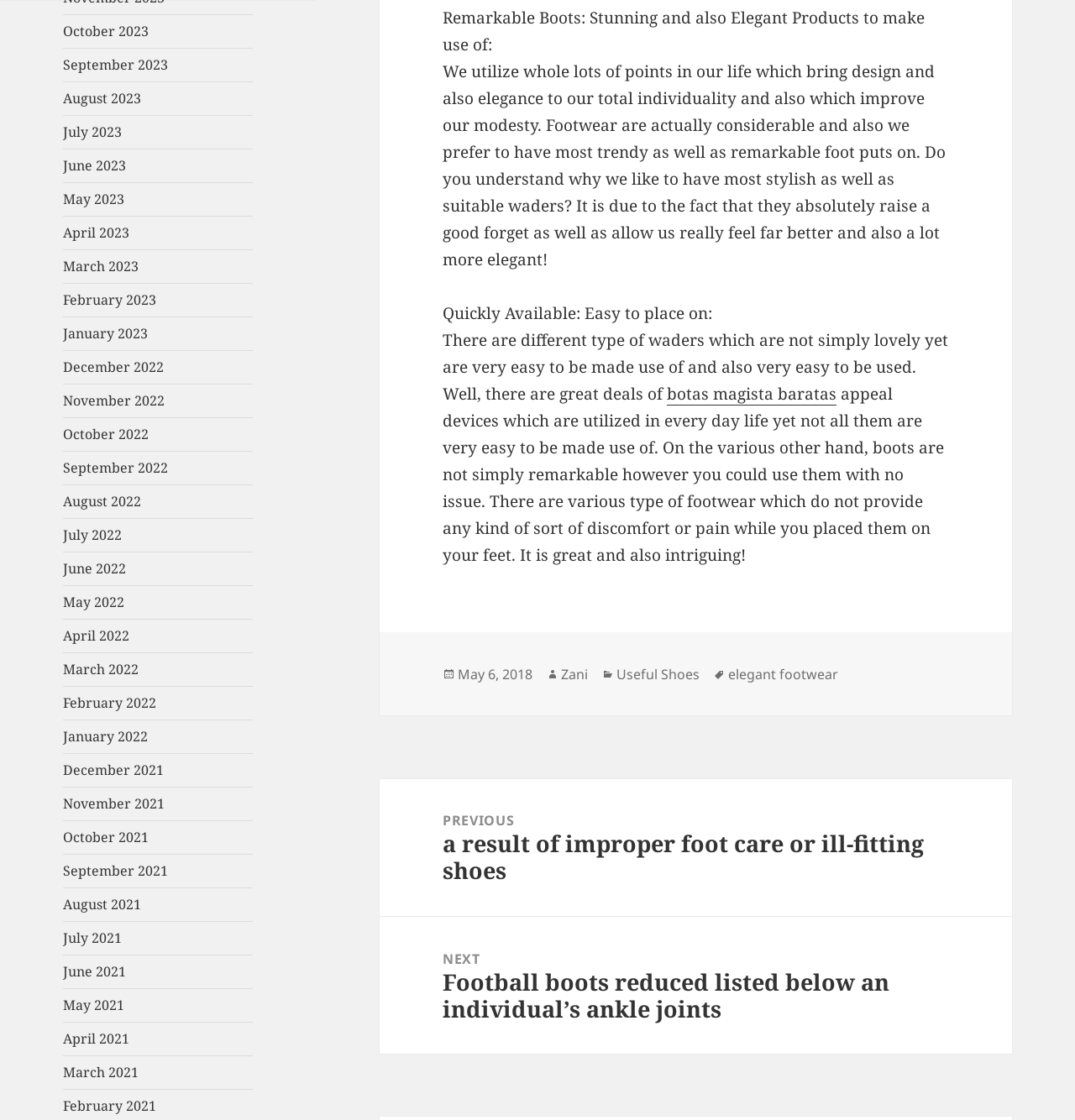Determine the bounding box for the described UI element: "May 6, 2018".

[0.426, 0.593, 0.495, 0.611]